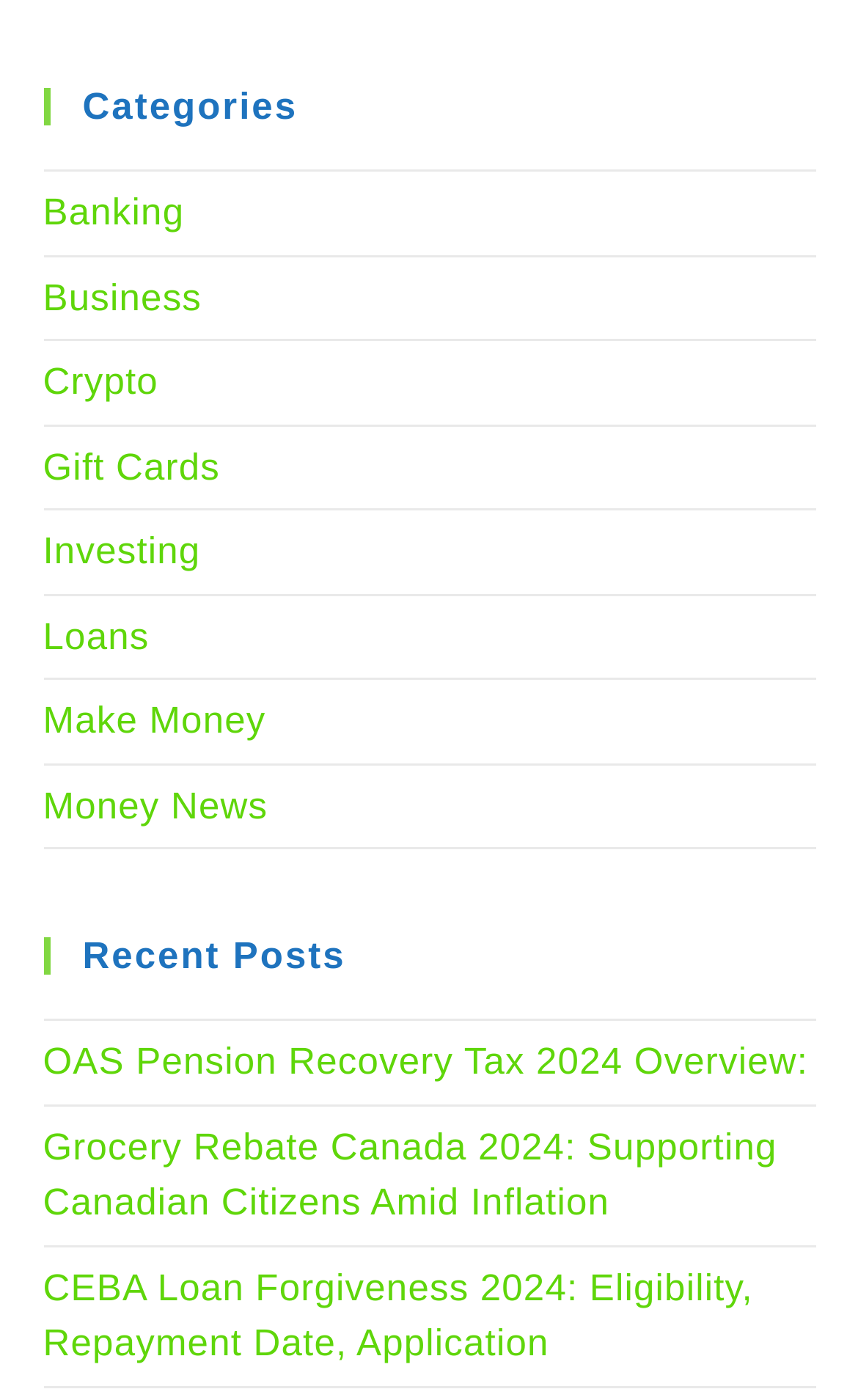Please find the bounding box coordinates of the element's region to be clicked to carry out this instruction: "Click on Banking".

[0.05, 0.137, 0.215, 0.167]